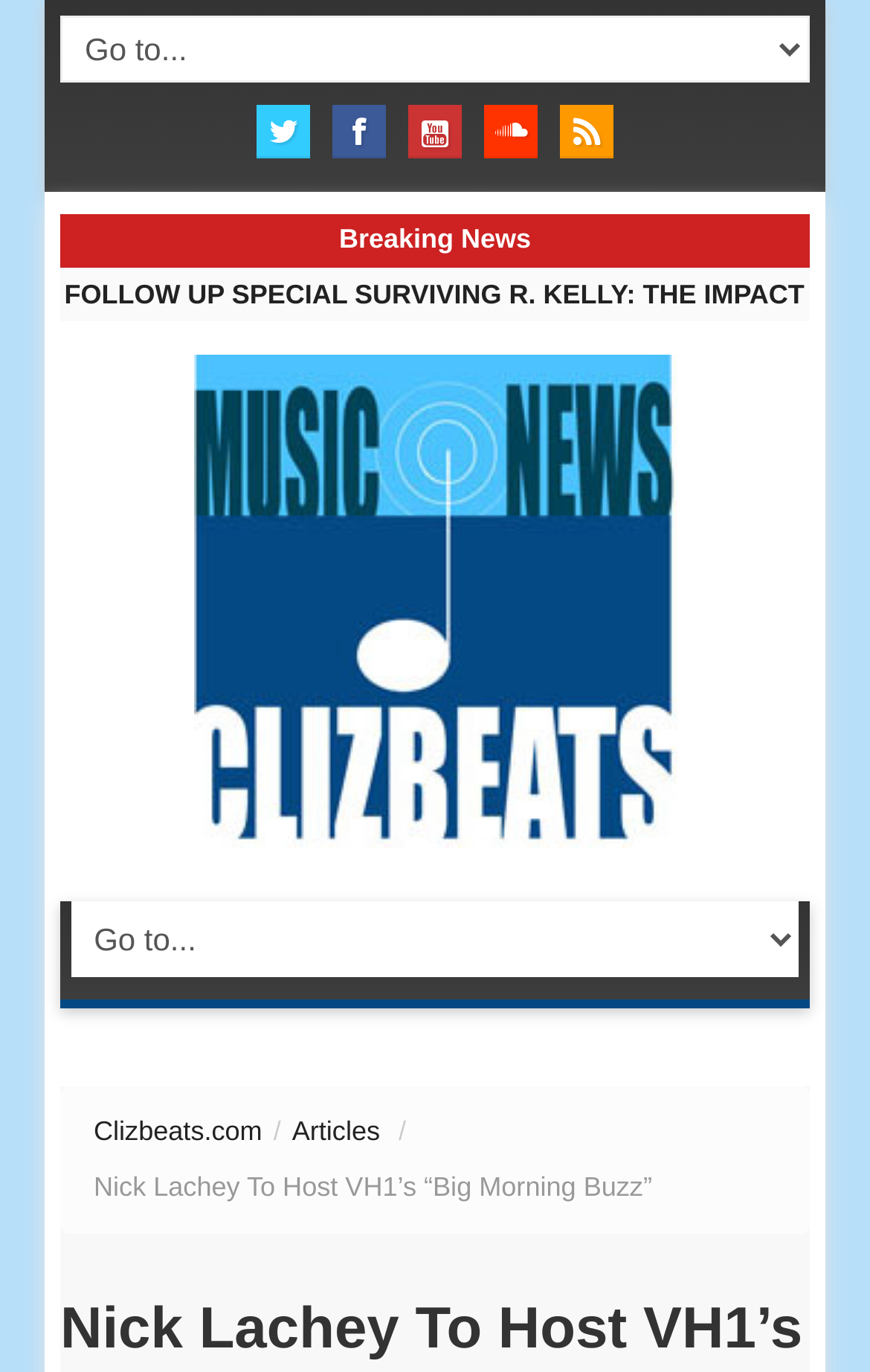Based on the visual content of the image, answer the question thoroughly: Who is the new host of the TV show?

I found the answer by looking at the StaticText element with the text 'Nick Lachey To Host VH1’s “Big Morning Buzz”' which suggests that Nick Lachey is the new host of the TV show.